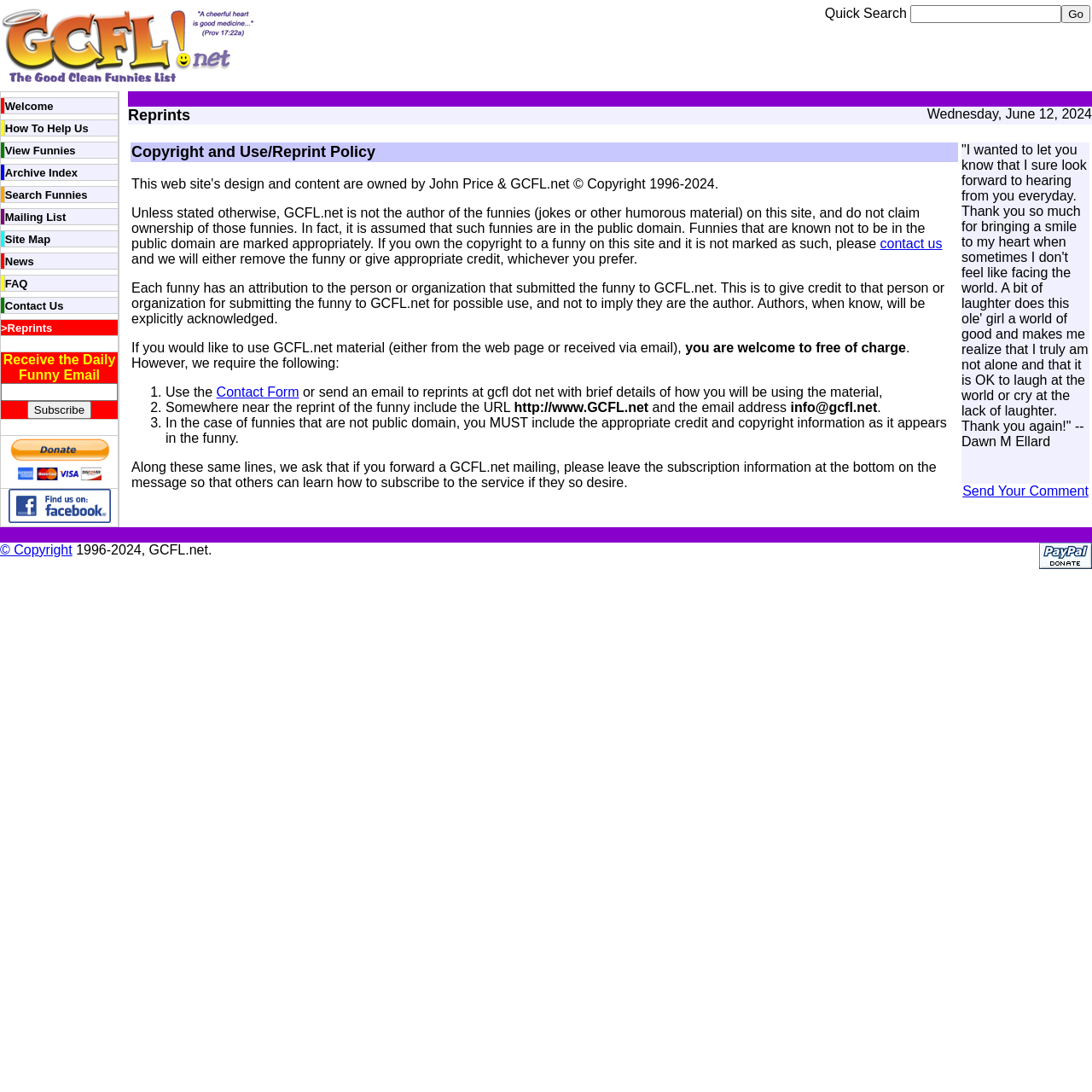Determine the bounding box of the UI component based on this description: "Send Your Comment". The bounding box coordinates should be four float values between 0 and 1, i.e., [left, top, right, bottom].

[0.881, 0.443, 0.997, 0.456]